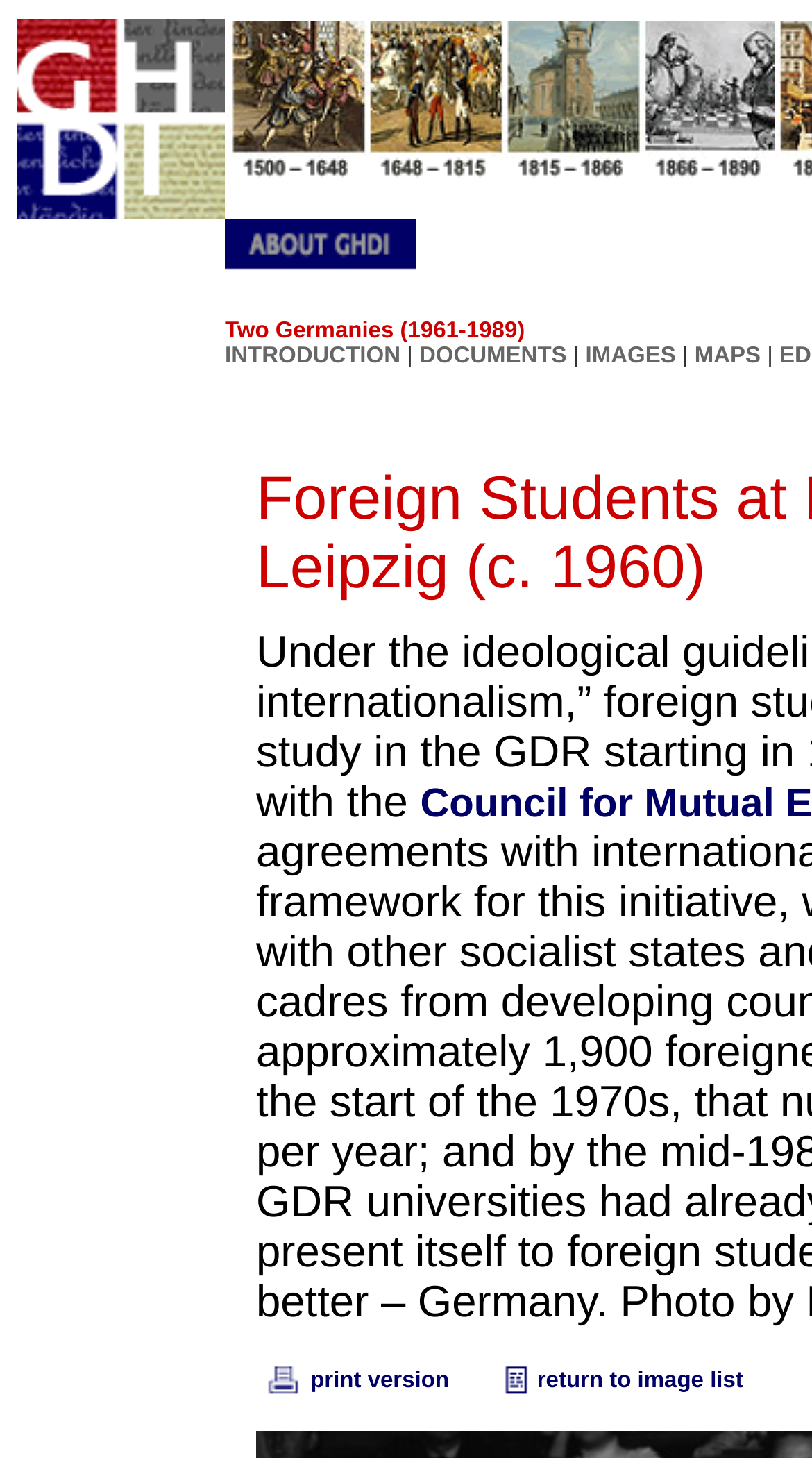Provide a one-word or brief phrase answer to the question:
What is the purpose of the 'print version' link?

To print the image